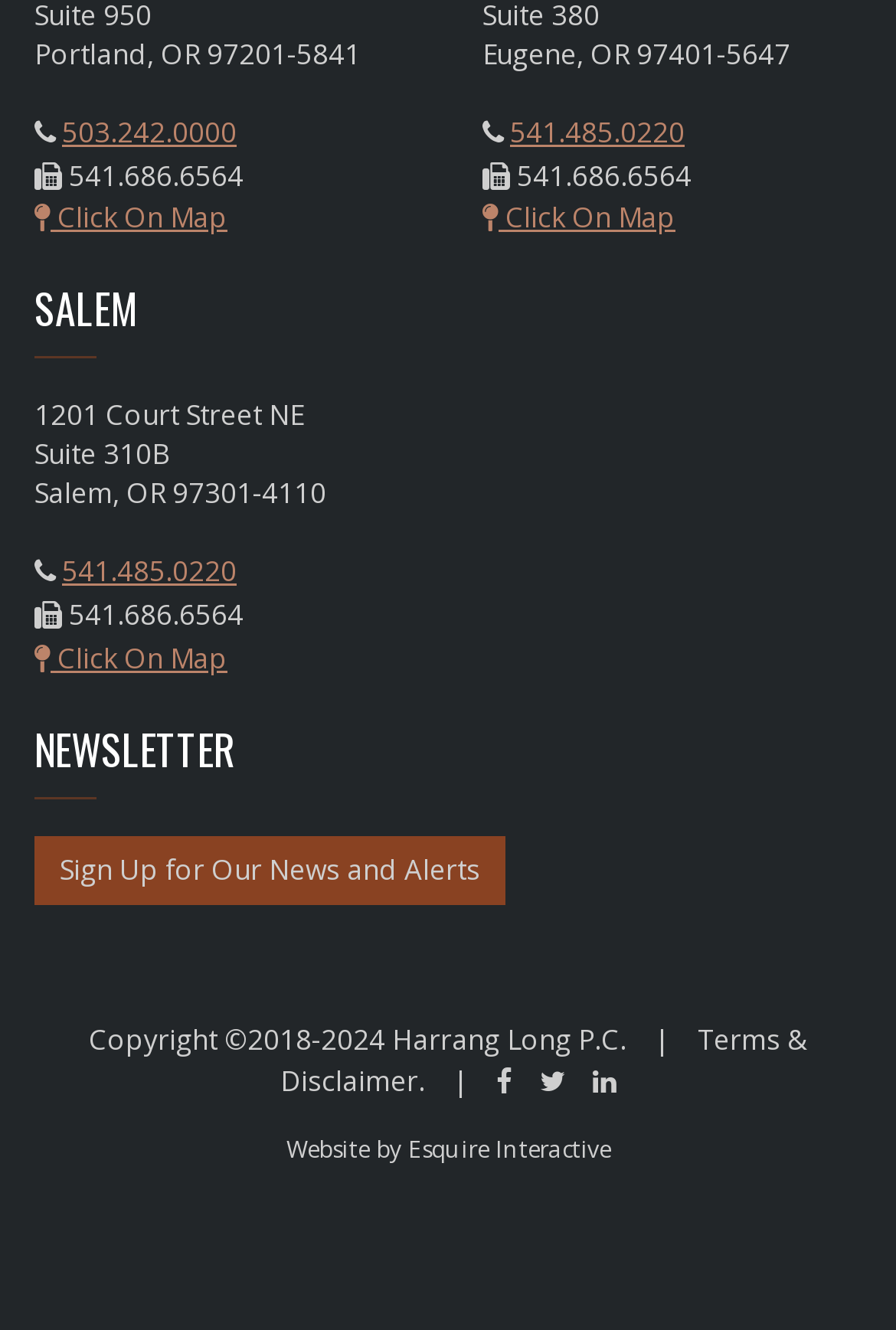Determine the bounding box coordinates for the UI element with the following description: "Click On Map". The coordinates should be four float numbers between 0 and 1, represented as [left, top, right, bottom].

[0.538, 0.149, 0.754, 0.179]